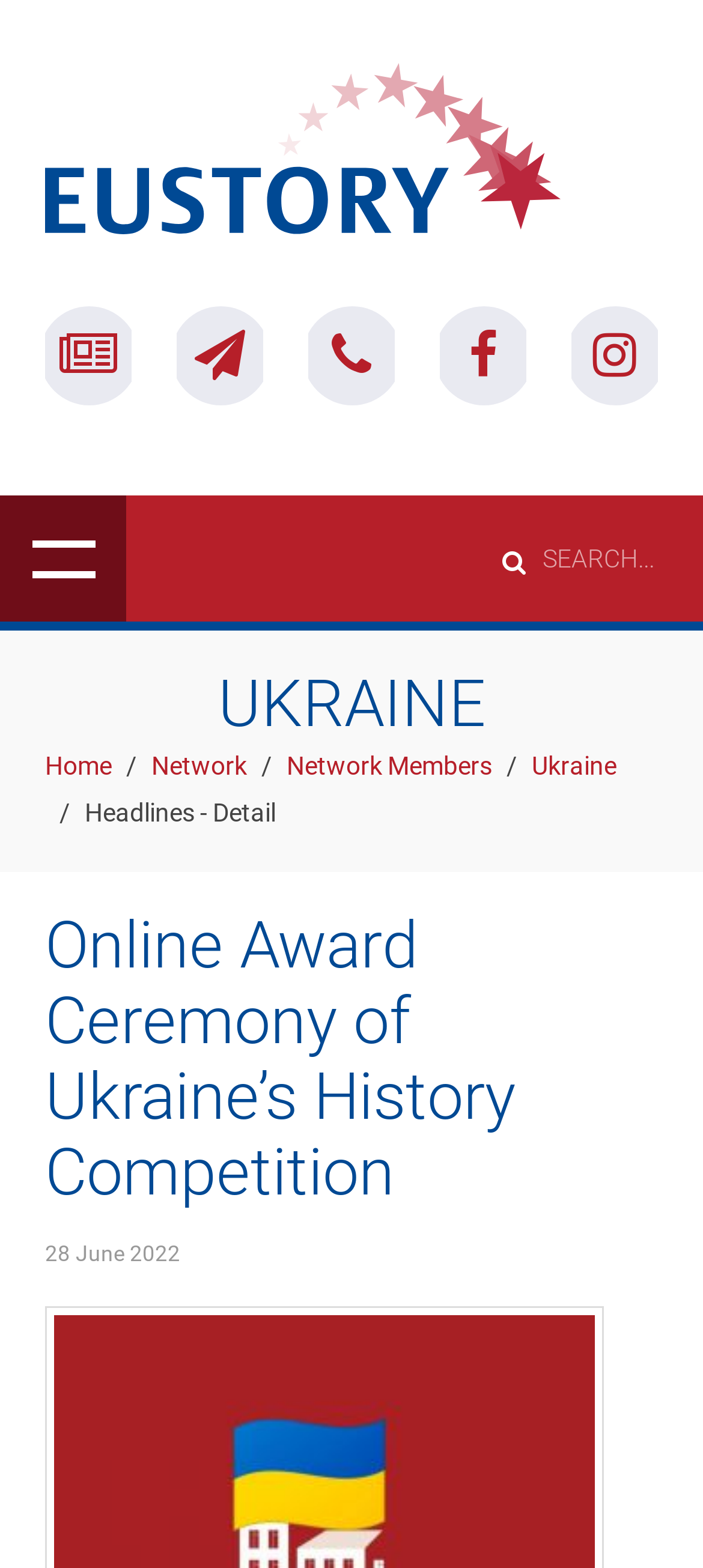Locate the bounding box coordinates of the element that should be clicked to execute the following instruction: "click the Eustory Logo".

[0.064, 0.084, 0.797, 0.102]